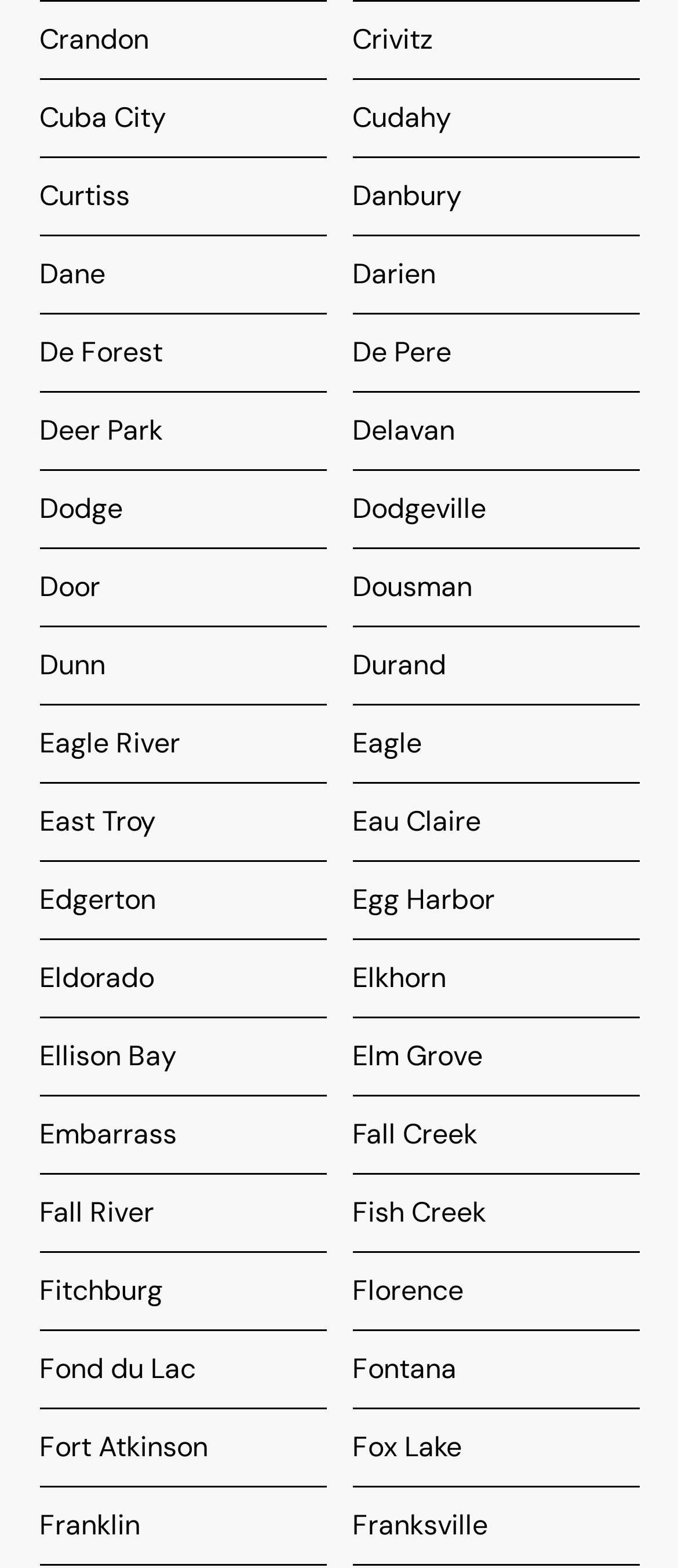Please identify the bounding box coordinates of the element's region that should be clicked to execute the following instruction: "view Franklin". The bounding box coordinates must be four float numbers between 0 and 1, i.e., [left, top, right, bottom].

[0.058, 0.948, 0.481, 0.998]